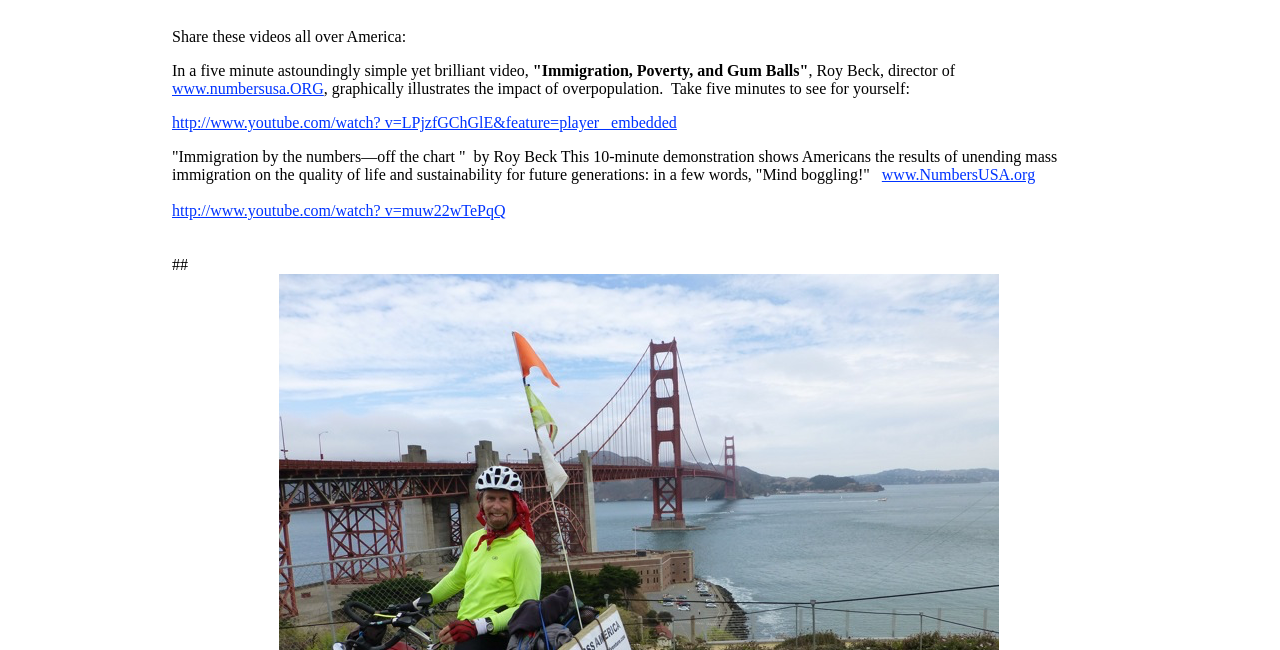Provide the bounding box coordinates, formatted as (top-left x, top-left y, bottom-right x, bottom-right y), with all values being floating point numbers between 0 and 1. Identify the bounding box of the UI element that matches the description: http://www.youtube.com/watch? v=LPjzfGChGlE&feature=player_ embedded

[0.134, 0.175, 0.529, 0.202]